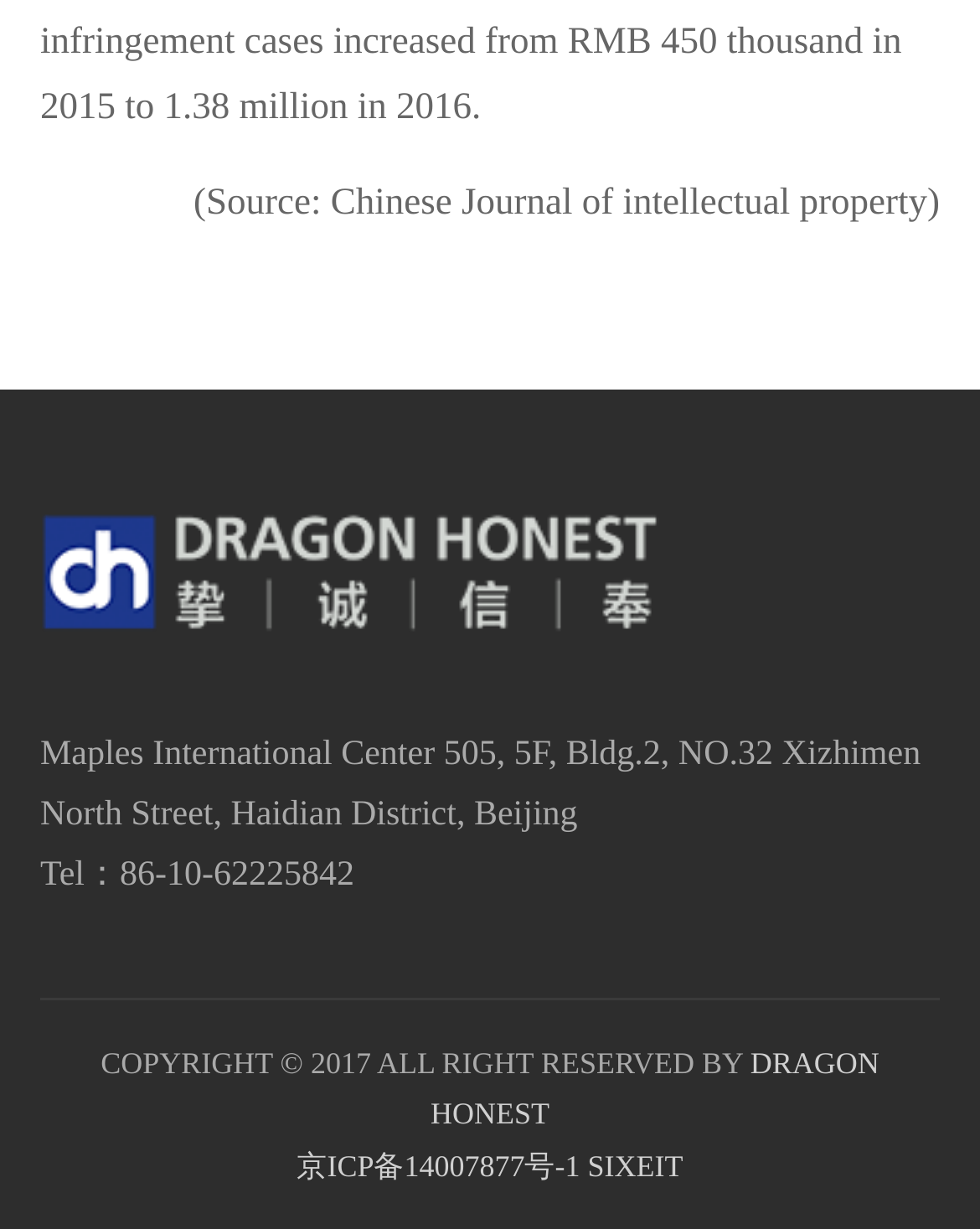Use a single word or phrase to answer the question: What is the phone number of the contact?

86-10-62225842